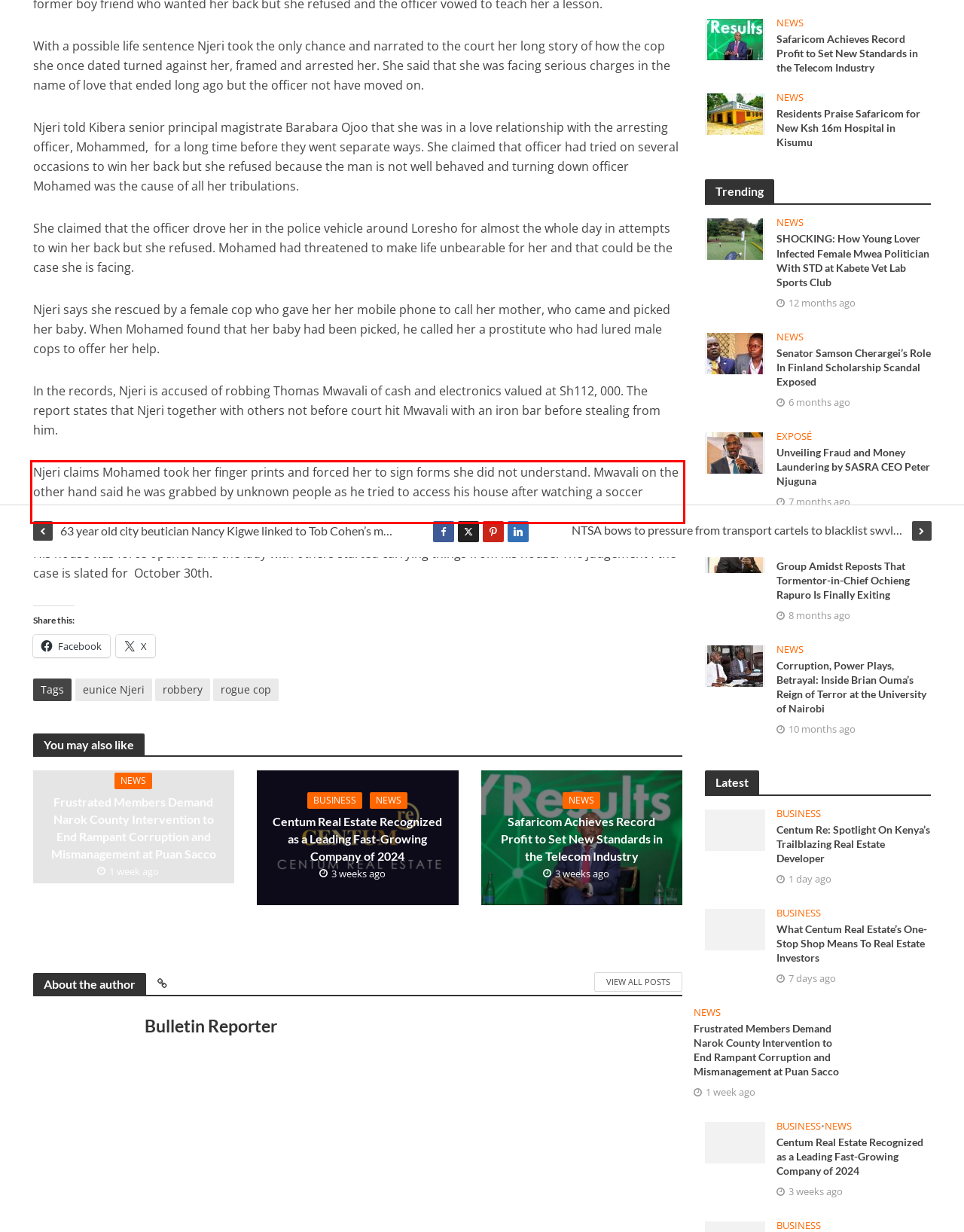Identify the text inside the red bounding box in the provided webpage screenshot and transcribe it.

Njeri claims Mohamed took her finger prints and forced her to sign forms she did not understand. Mwavali on the other hand said he was grabbed by unknown people as he tried to access his house after watching a soccer match. he was hit by a metal bar, black out and only recalls hearing a female voice.